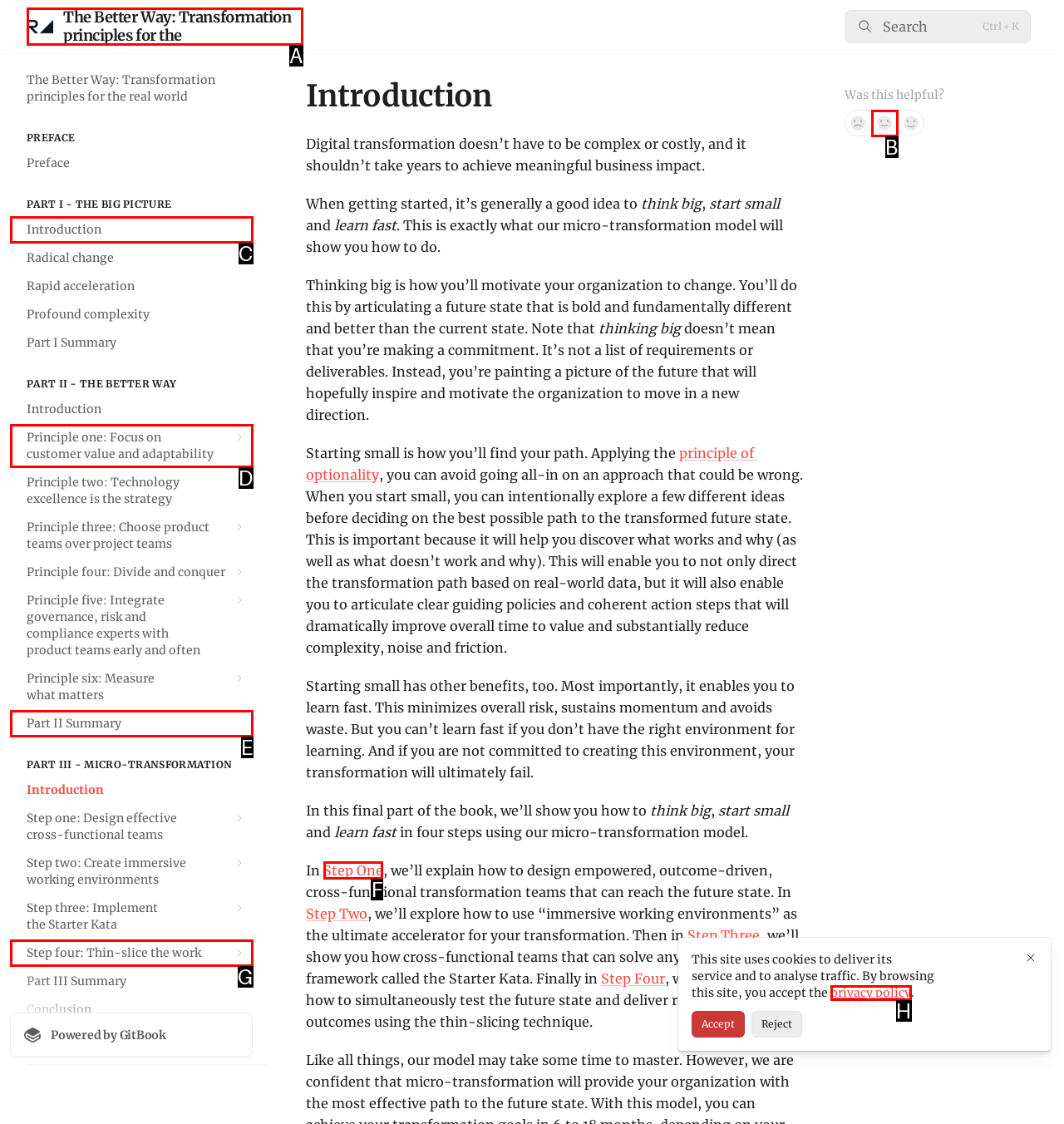Identify the correct choice to execute this task: Explore 'Step One'
Respond with the letter corresponding to the right option from the available choices.

F